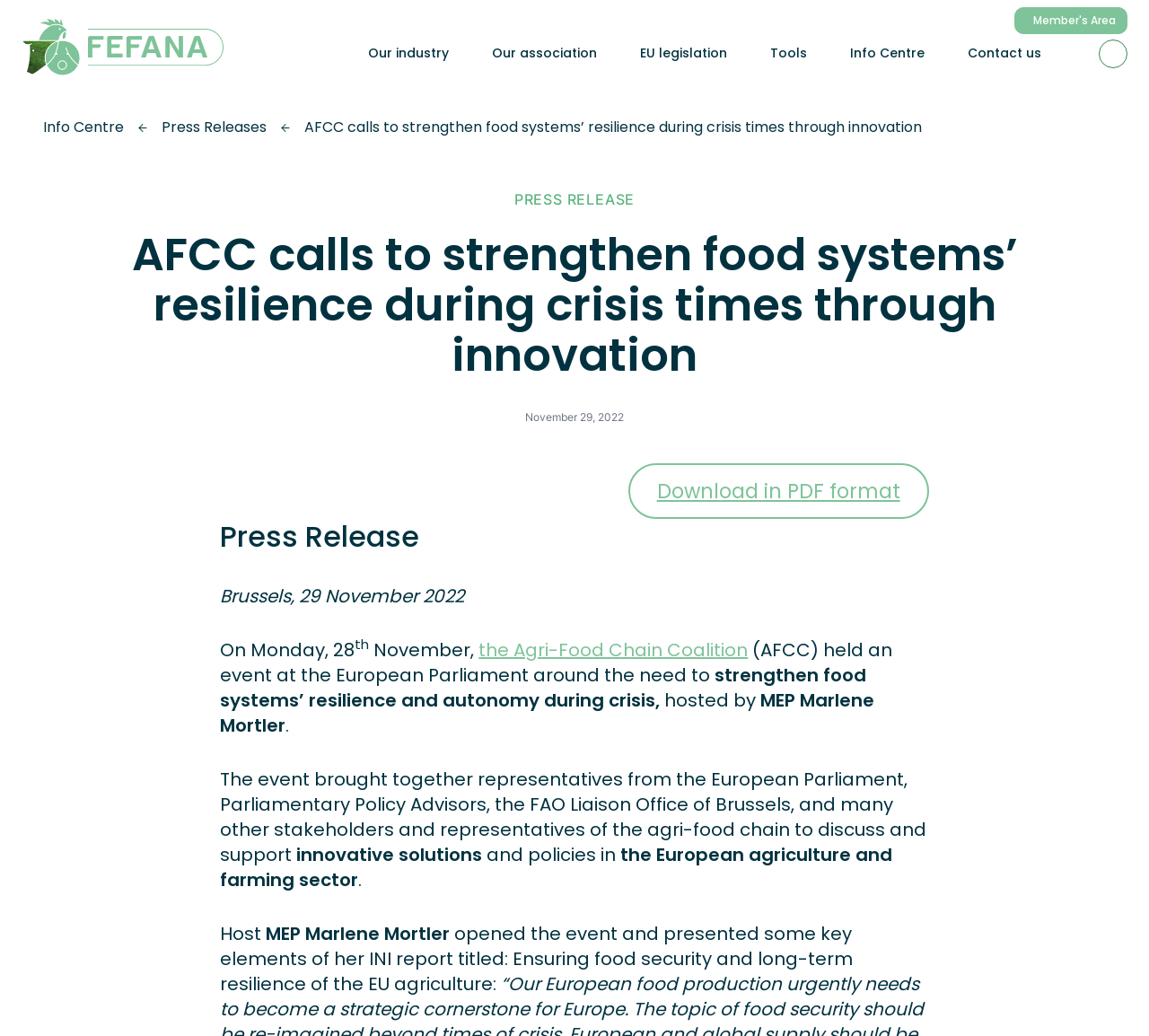Locate the UI element described as follows: "Our association". Return the bounding box coordinates as four float numbers between 0 and 1 in the order [left, top, right, bottom].

[0.428, 0.017, 0.526, 0.087]